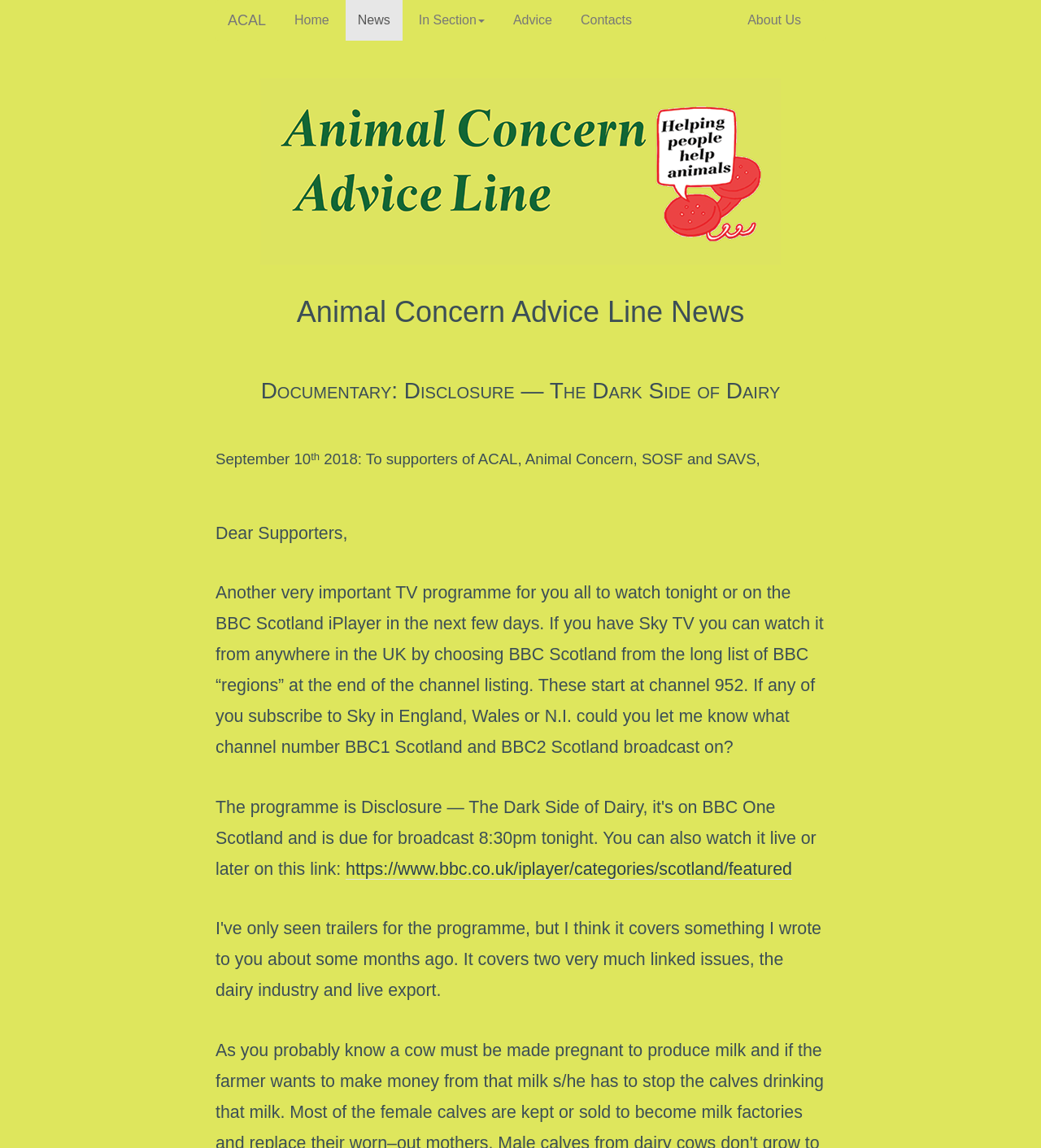Determine the coordinates of the bounding box for the clickable area needed to execute this instruction: "Open the In Section menu".

[0.39, 0.0, 0.477, 0.035]